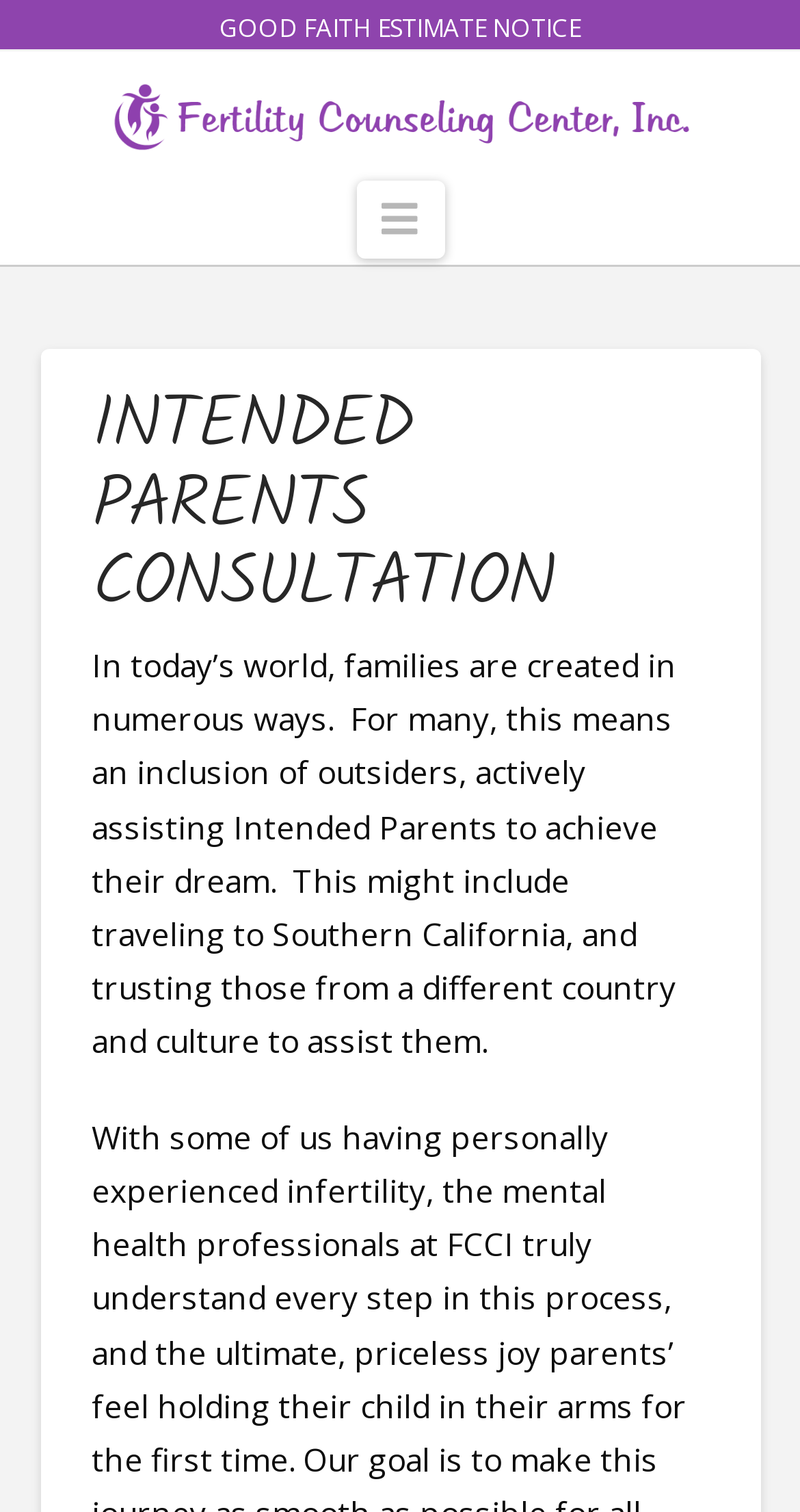Please find the bounding box coordinates (top-left x, top-left y, bottom-right x, bottom-right y) in the screenshot for the UI element described as follows: alt="Fertility Counseling Center"

[0.135, 0.048, 0.865, 0.1]